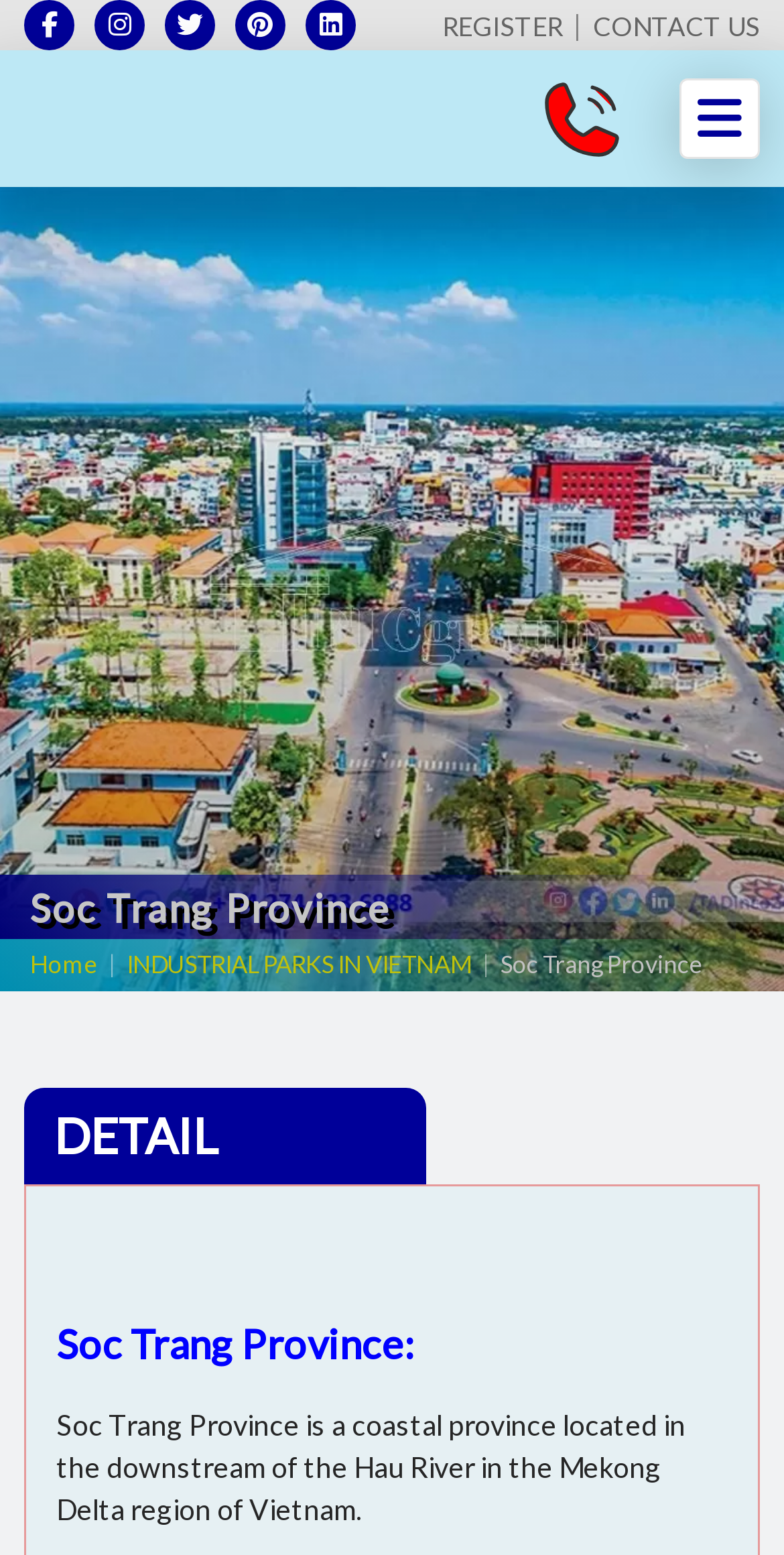Determine the bounding box coordinates for the UI element with the following description: "title="TTTFIC GROUP"". The coordinates should be four float numbers between 0 and 1, represented as [left, top, right, bottom].

[0.031, 0.063, 0.338, 0.085]